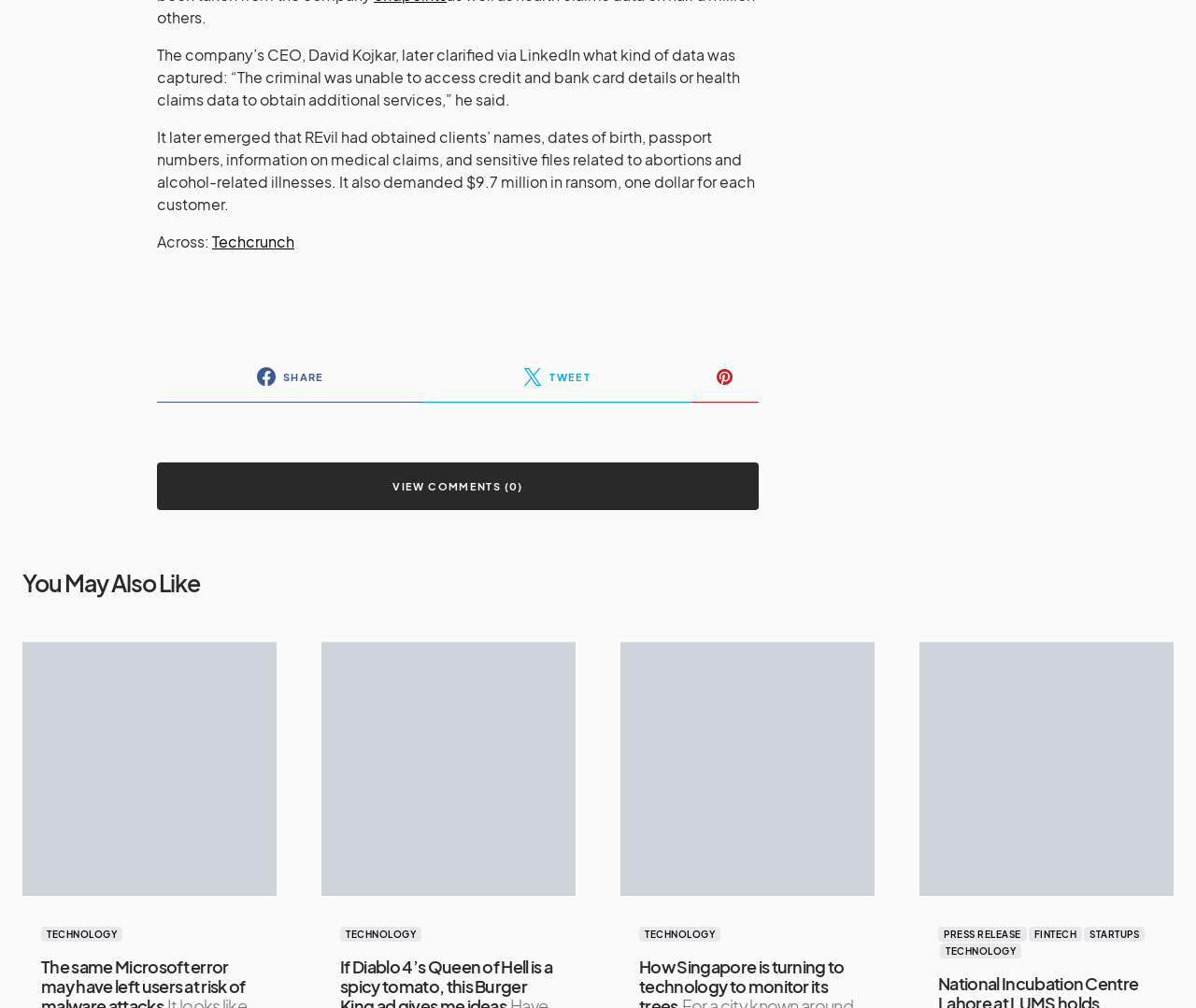Please analyze the image and give a detailed answer to the question:
Who is the CEO of the company mentioned?

The answer can be found in the first StaticText element, which mentions 'The company’s CEO, David Kojkar, later clarified via LinkedIn...'.